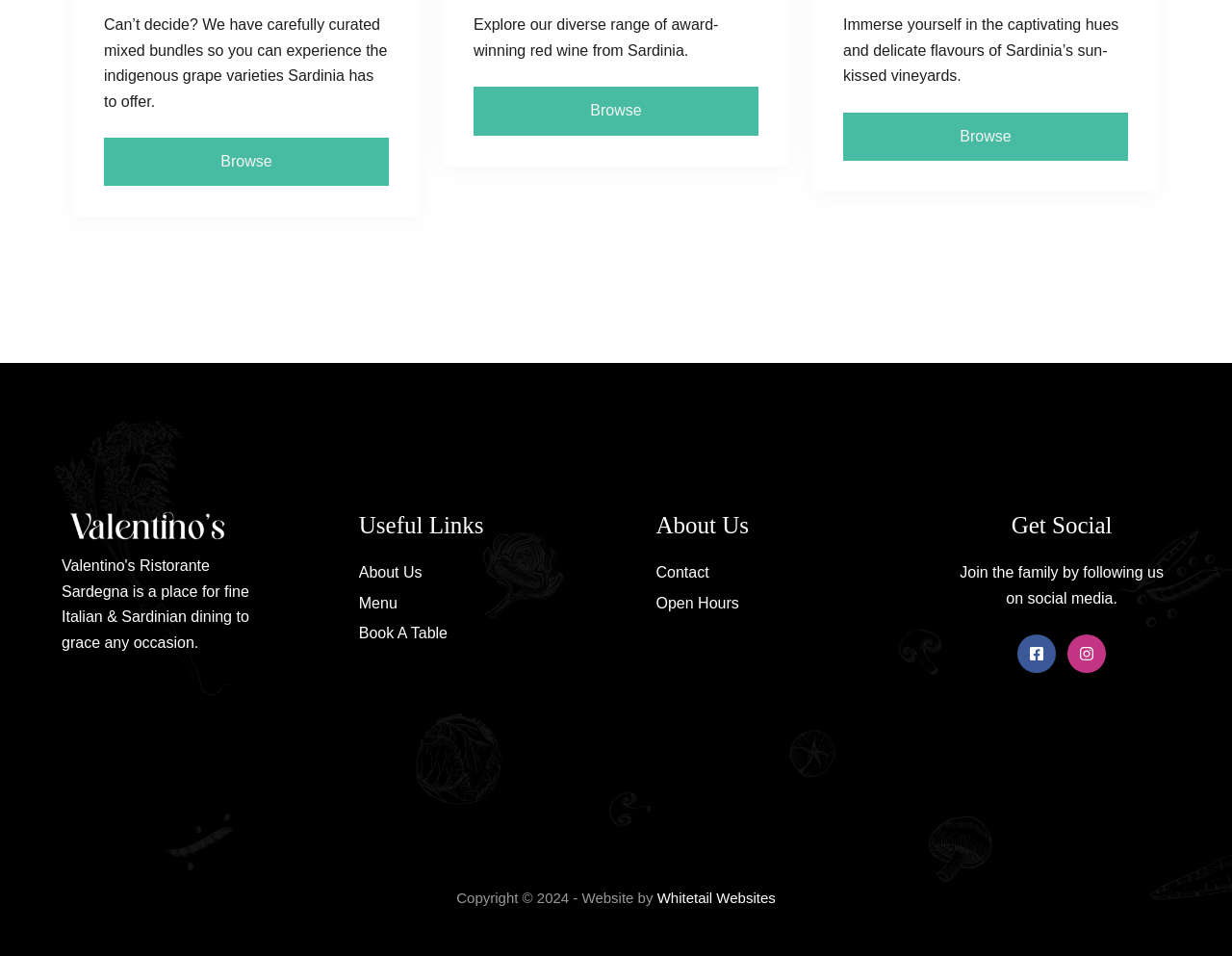Who designed the website? Refer to the image and provide a one-word or short phrase answer.

Whitetail Websites